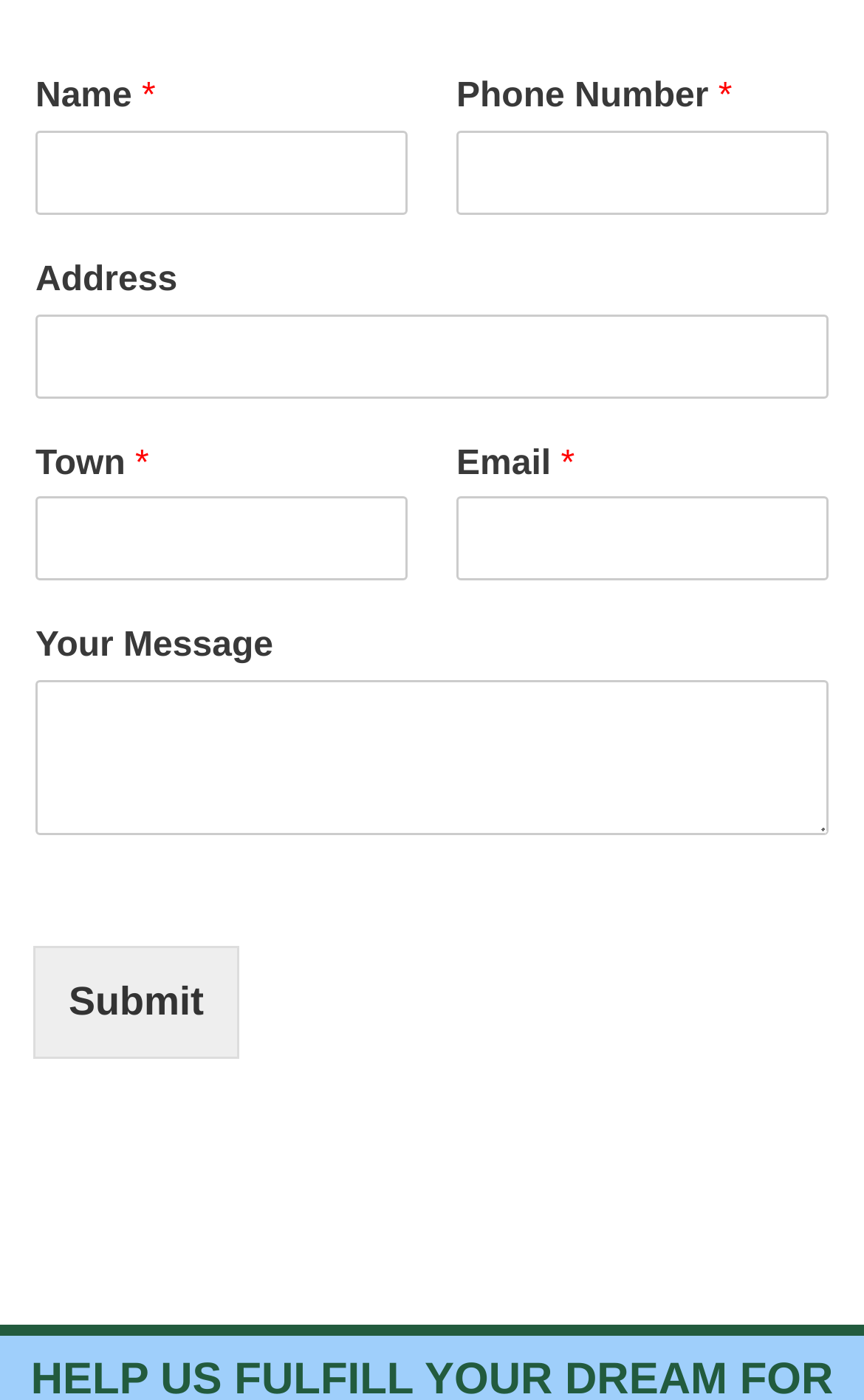Respond to the following question using a concise word or phrase: 
What is the purpose of the 'Submit' button?

To submit the form